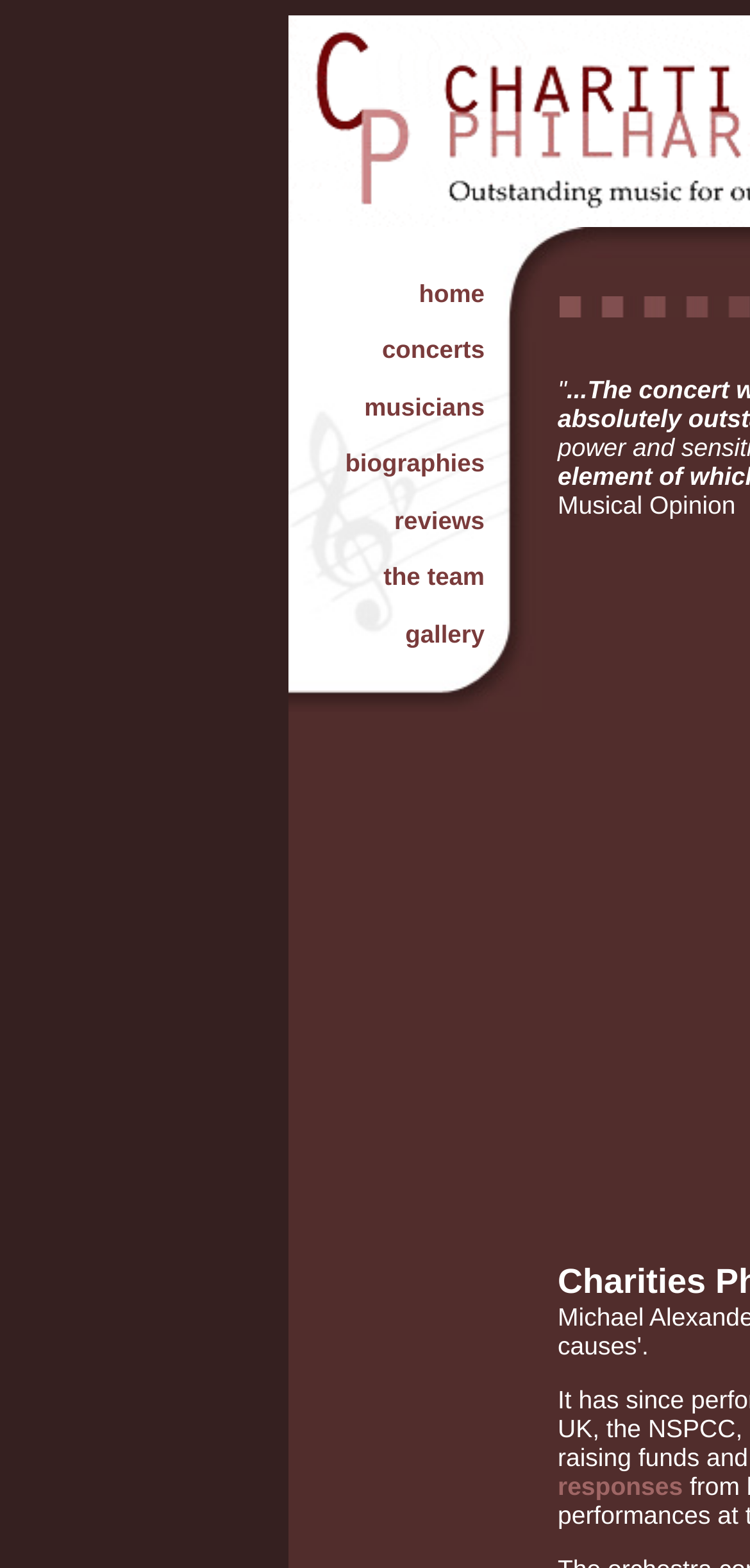From the image, can you give a detailed response to the question below:
Is the 'gallery' link above the 'reviews' link?

By comparing the y1 and y2 coordinates of the bounding boxes of the 'gallery' and 'reviews' links, I found that the 'gallery' link has a smaller y1 value (0.395) than the 'reviews' link (0.322), which means it is located above the 'reviews' link.